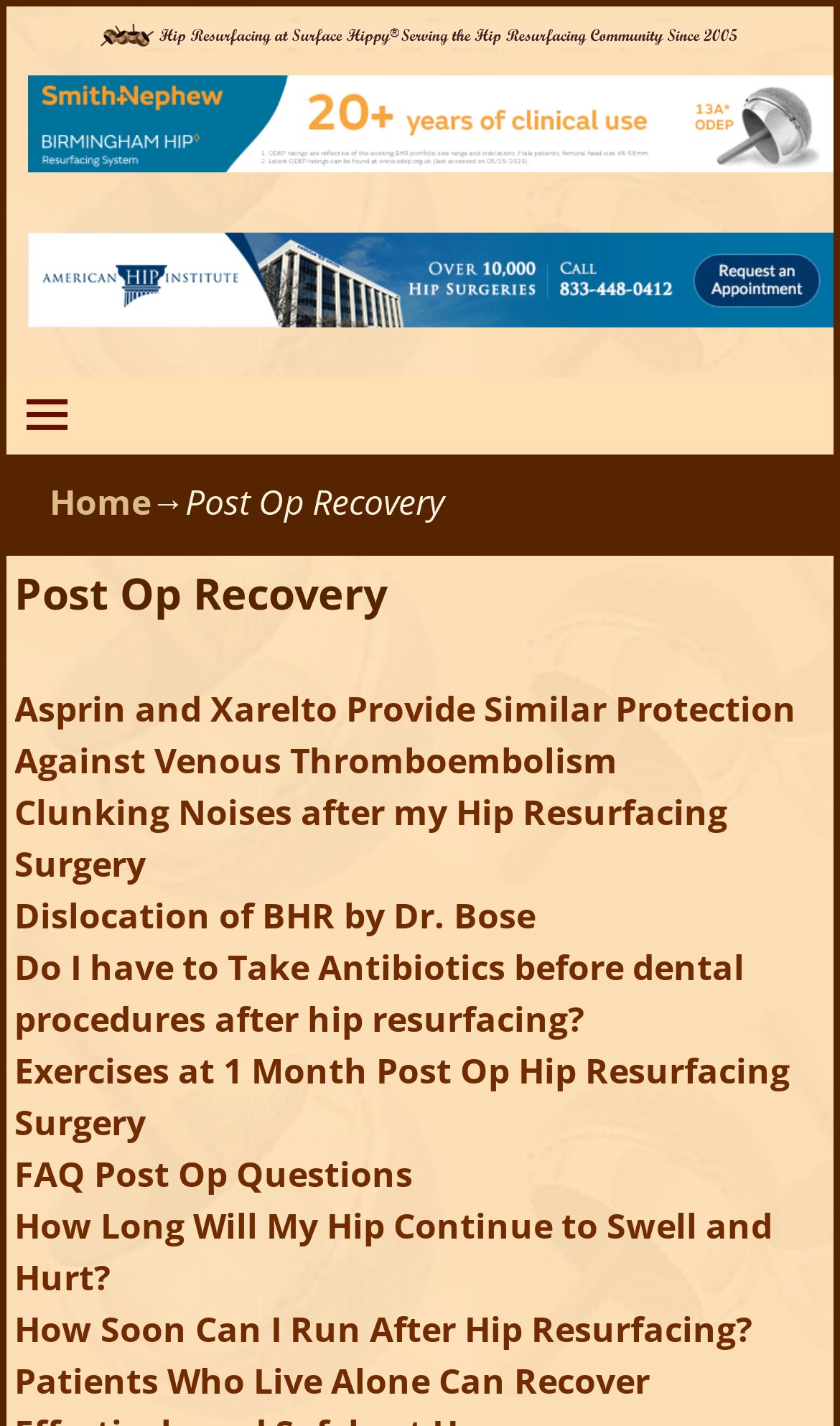What is the name of the hip resurfacing device mentioned in the link?
Kindly give a detailed and elaborate answer to the question.

The name of the hip resurfacing device mentioned in the link can be found in the text of the link element which is 'Smith & Nephew Birmingham Hip Resurfacing Device BHR'.